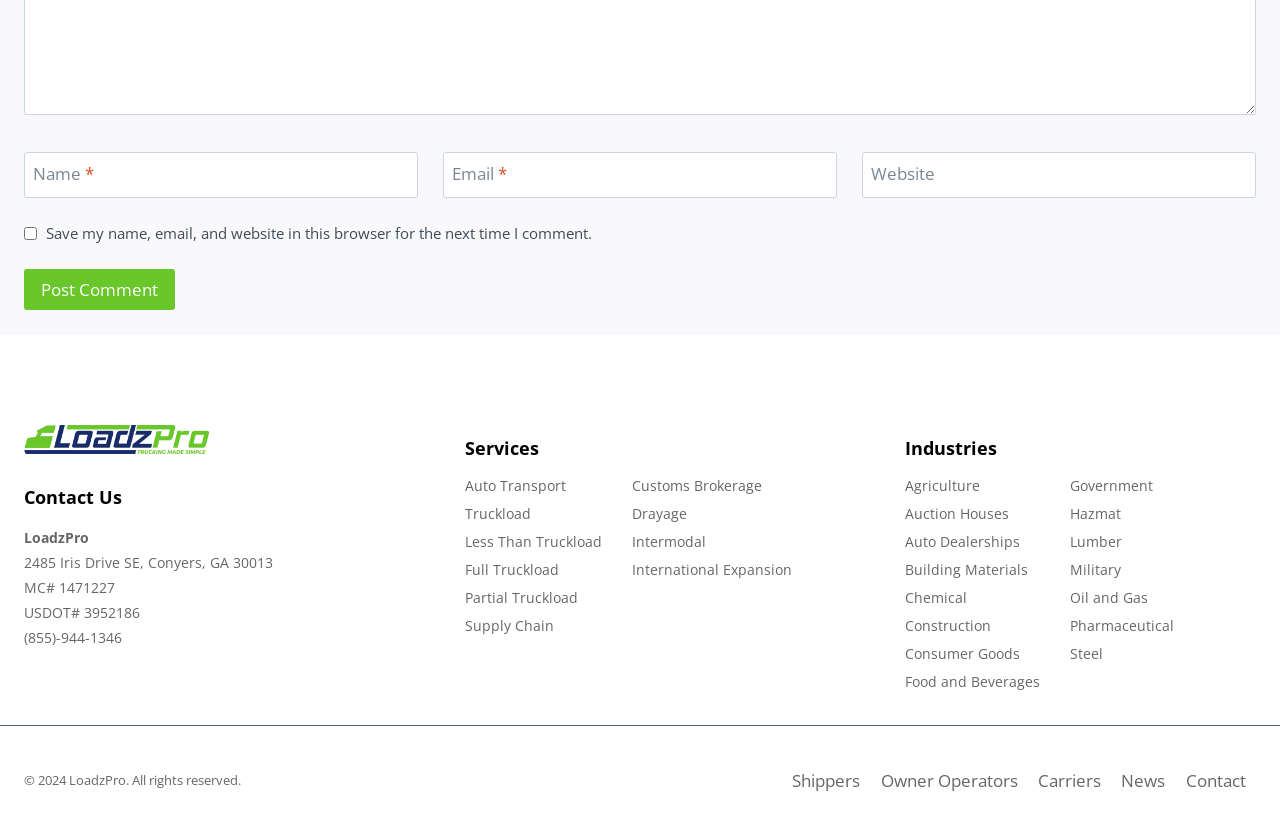Can you pinpoint the bounding box coordinates for the clickable element required for this instruction: "Enter your name"? The coordinates should be four float numbers between 0 and 1, i.e., [left, top, right, bottom].

[0.019, 0.185, 0.326, 0.242]